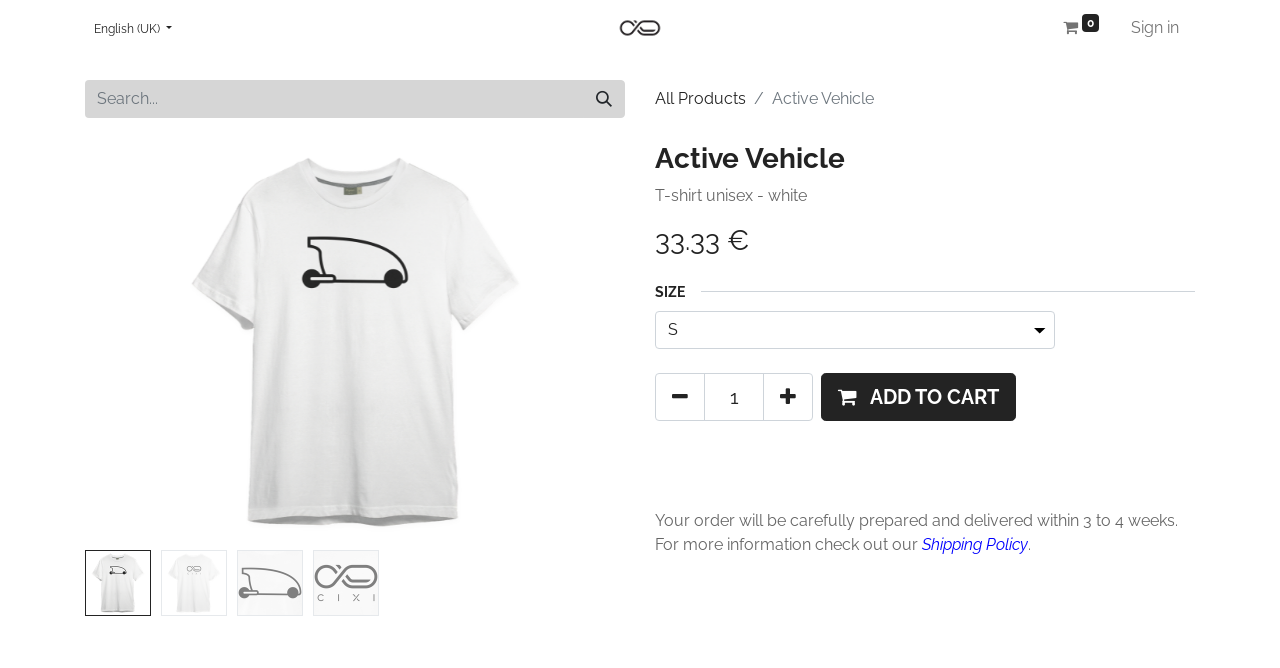Can you show the bounding box coordinates of the region to click on to complete the task described in the instruction: "Click the logo of SHOP CIXI"?

[0.481, 0.012, 0.519, 0.072]